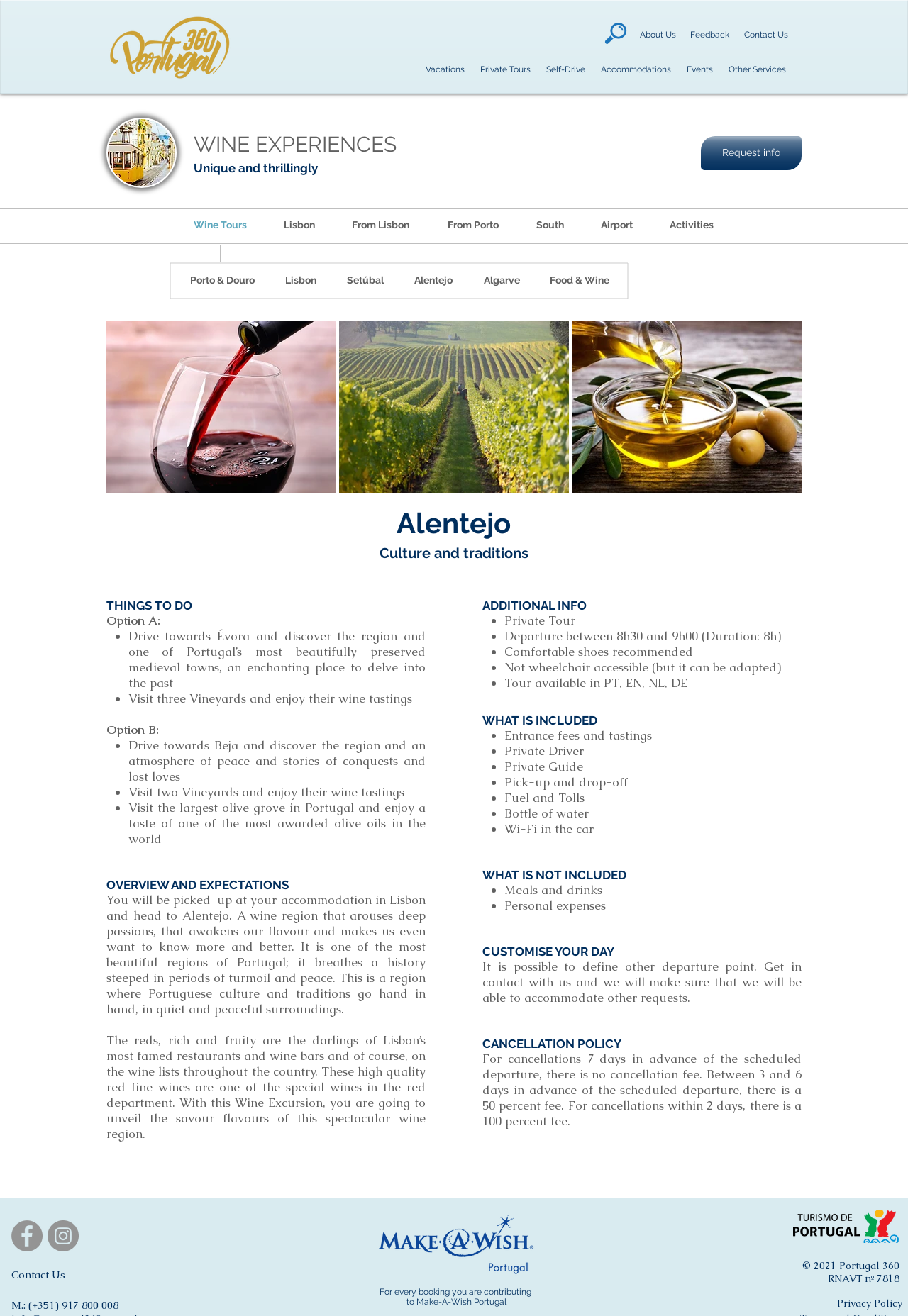What is the duration of the wine excursion?
Analyze the image and deliver a detailed answer to the question.

According to the webpage's content, specifically the 'ADDITIONAL INFO' section, the duration of the wine excursion is between 8h30 and 9h00, with a total duration of 8 hours.